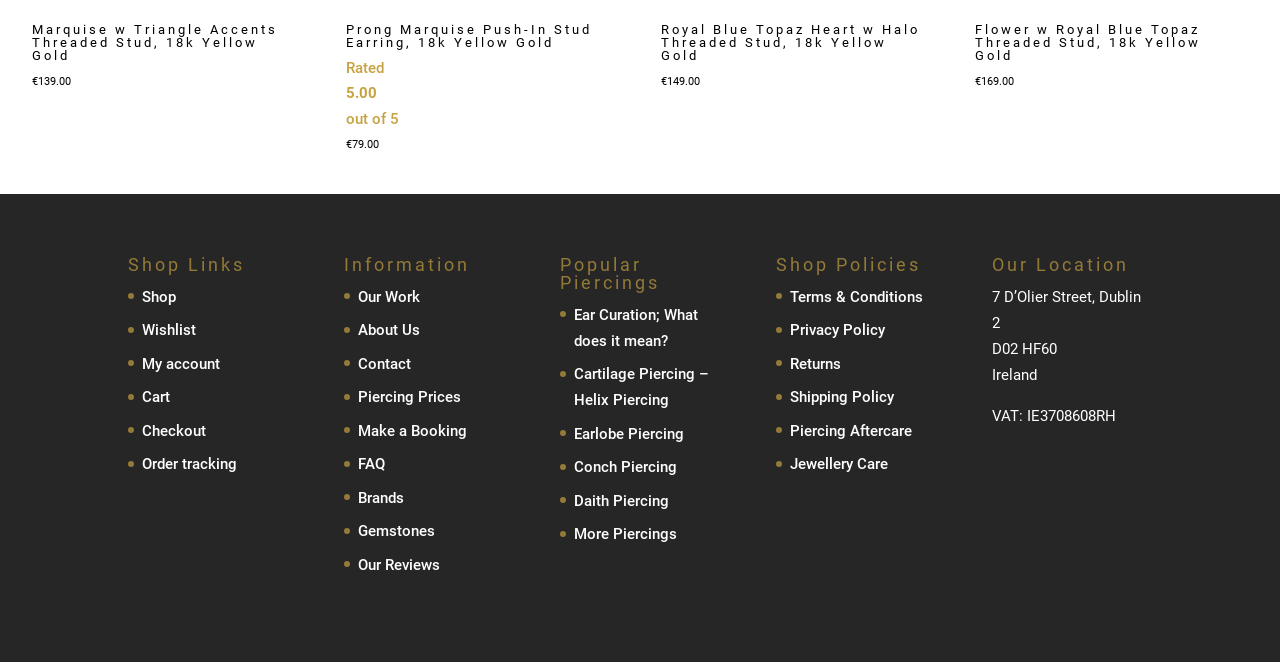Determine the bounding box coordinates of the clickable element to achieve the following action: 'View Marquise w Triangle Accents Threaded Stud product'. Provide the coordinates as four float values between 0 and 1, formatted as [left, top, right, bottom].

[0.025, 0.027, 0.234, 0.104]